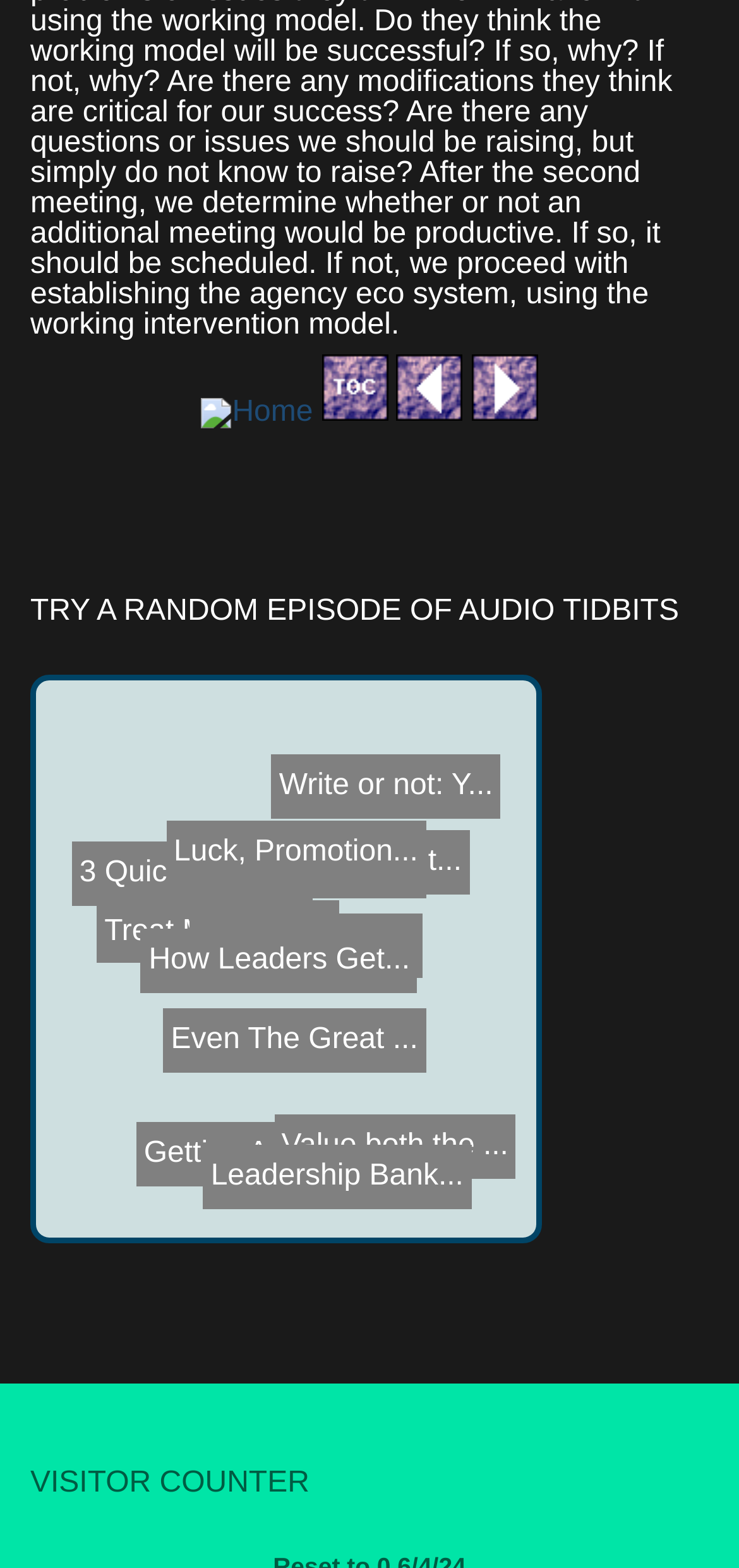Respond with a single word or phrase for the following question: 
What is the theme of the episodes listed?

Audio tidbits